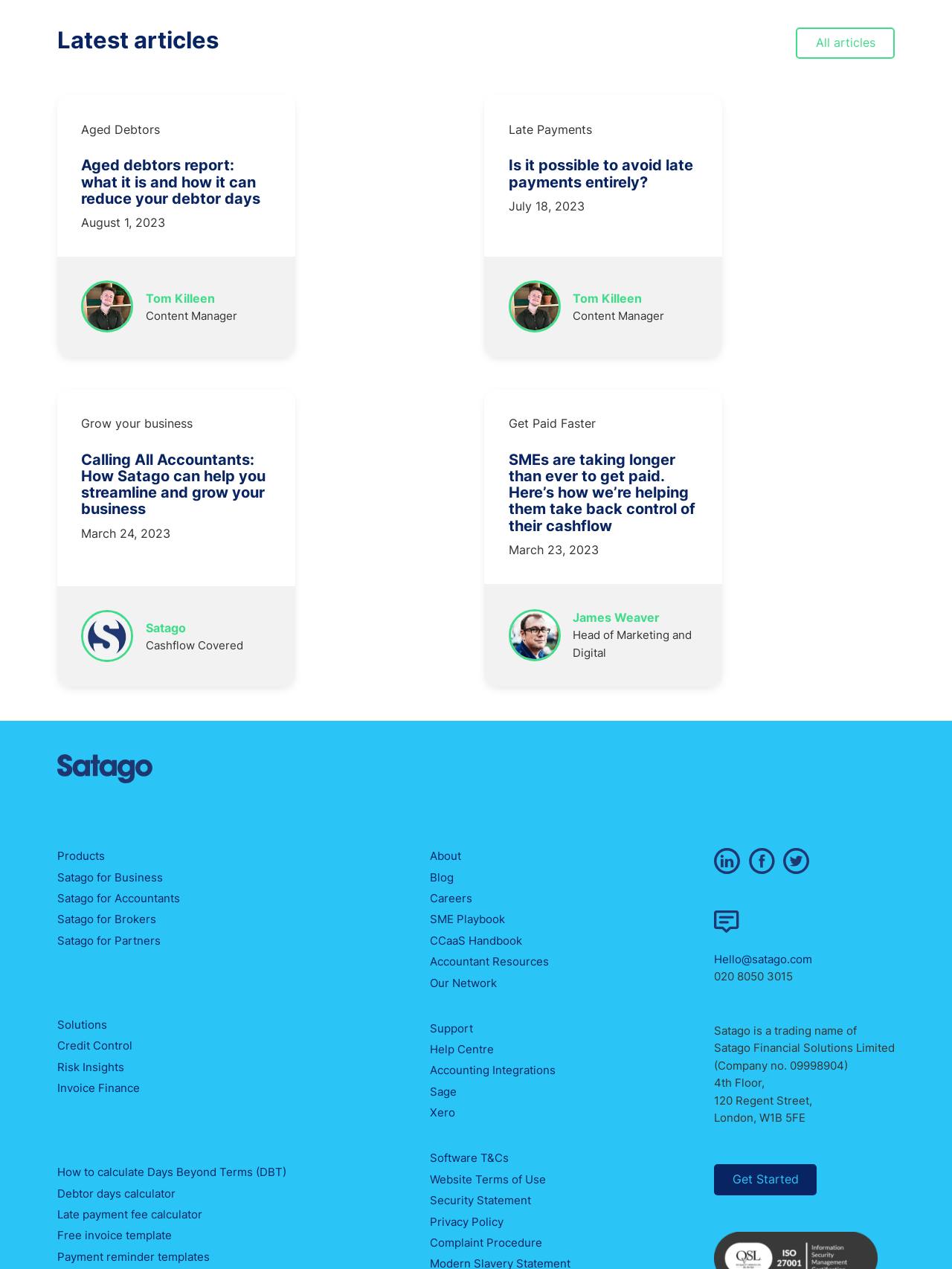Locate the bounding box coordinates of the element you need to click to accomplish the task described by this instruction: "Contact via 'Hello@satago.com'".

[0.75, 0.749, 0.853, 0.763]